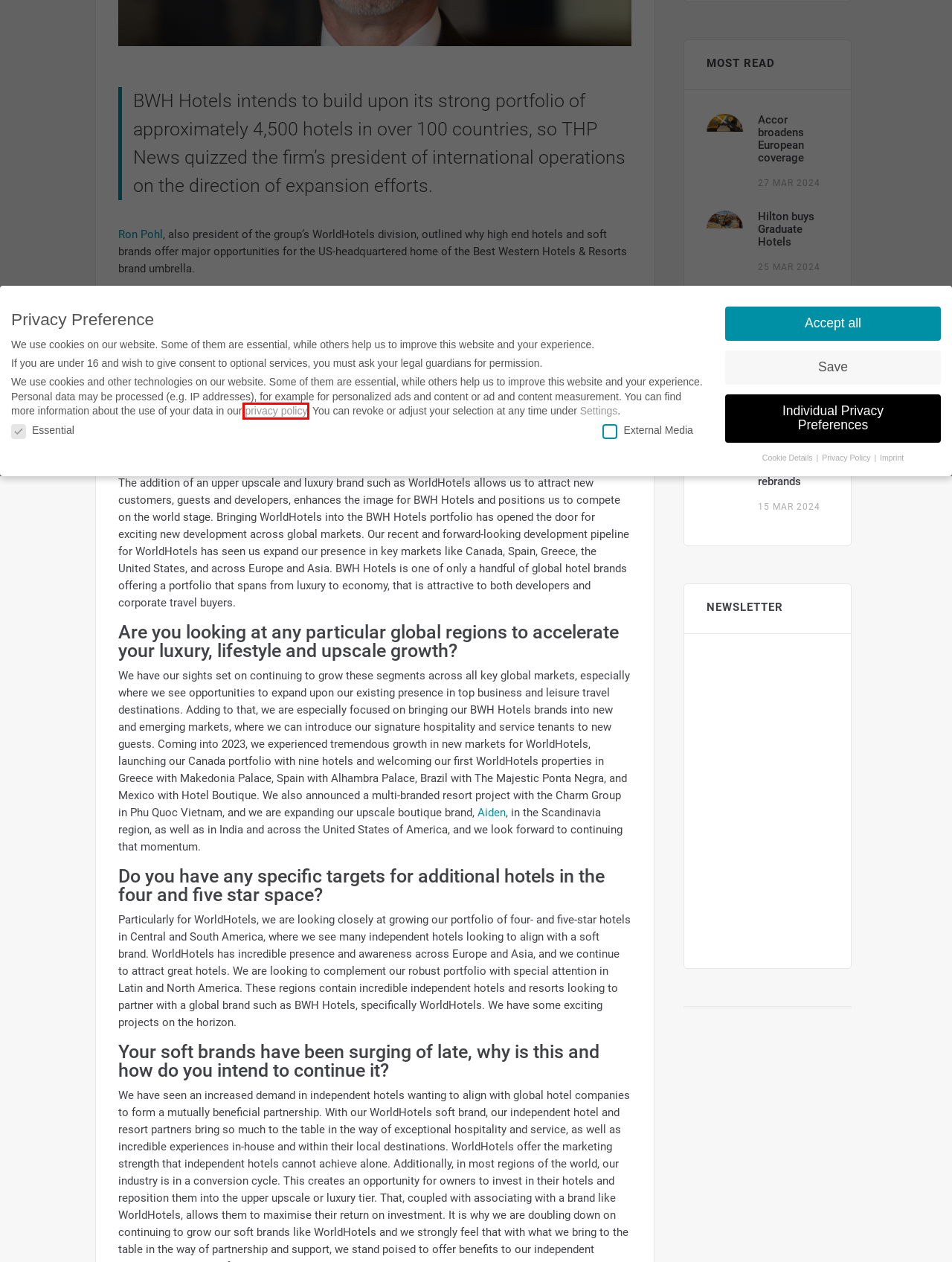Examine the screenshot of the webpage, which includes a red bounding box around an element. Choose the best matching webpage description for the page that will be displayed after clicking the element inside the red bounding box. Here are the candidates:
A. Accor broadens European coverage - THP News
B. Hilton buys Graduate Hotels - THP News
C. Premier Inn pushes ahead - THP News
D. Deutsche Hospitality rebrands - THP News
E. Data Security Statement | TopHotelProjects
F. WordPress Cookie Plugin to comply with the GDPR & ePrivacy
G. TOPHOTELPROJECTS
H. Hilton builds residence brand - THP News

E